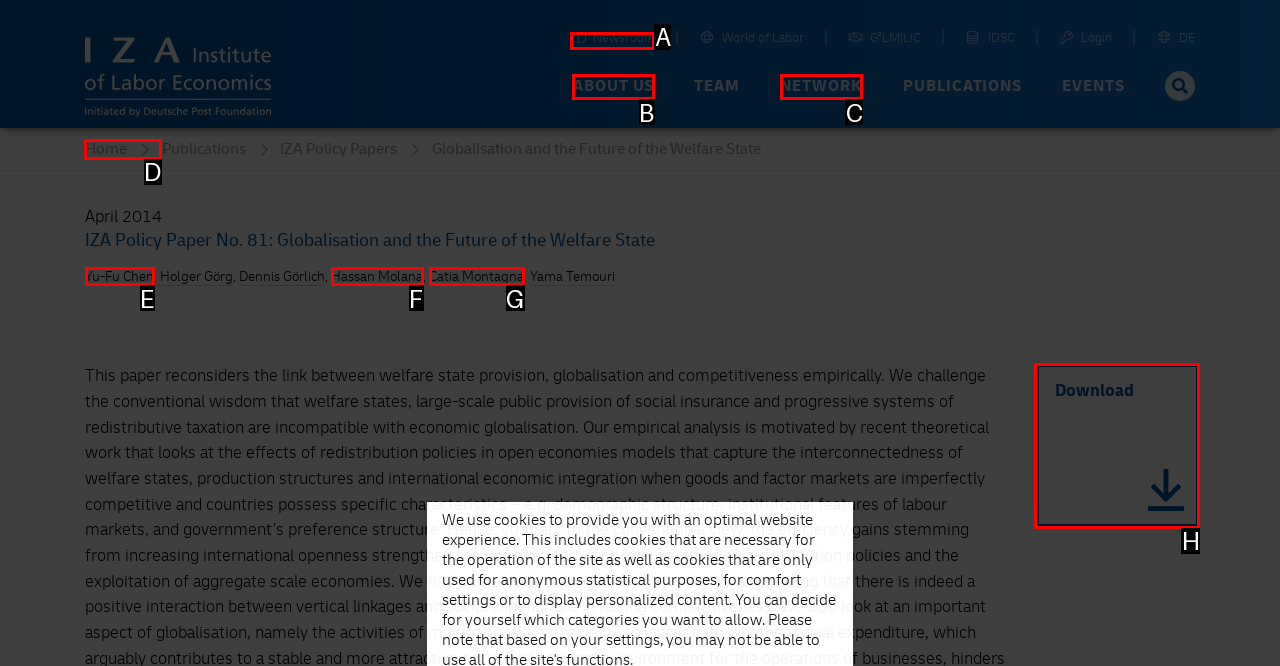Which choice should you pick to execute the task: View the article about crafting your own delta 9 gummies at home
Respond with the letter associated with the correct option only.

None